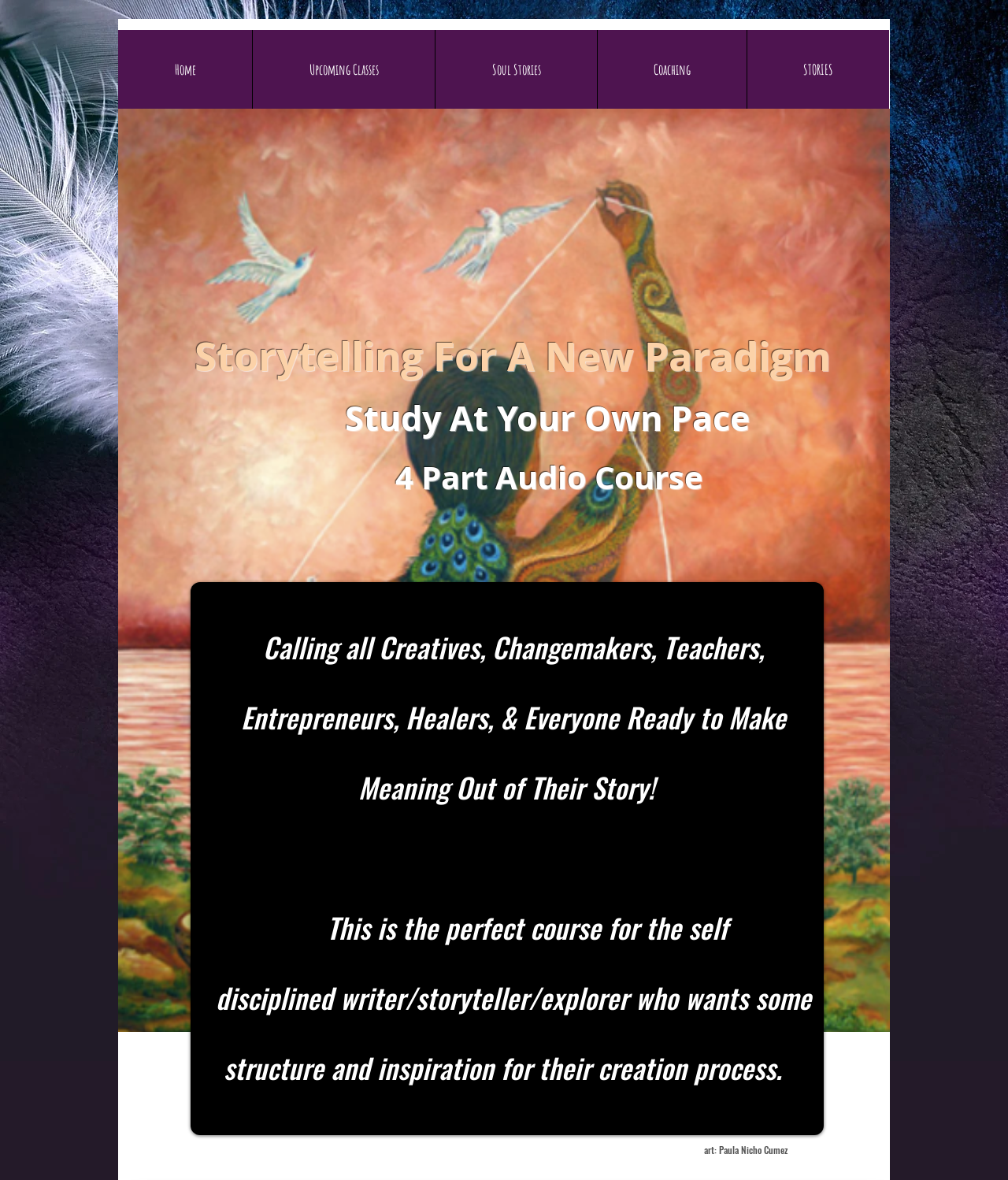Describe all the visual and textual components of the webpage comprehensively.

The webpage is about a personal study on myth, magic, and medicine, with a focus on storytelling. At the top, there is a navigation menu with five links: "Home", "Upcoming Classes", "Soul Stories", "Coaching", and "STORIES". 

Below the navigation menu, there is a large heading that reads "Myth, Magic & Medicine:" followed by a smaller heading with no text. 

Further down, there is a prominent heading that invites creatives, changemakers, and others to make meaning out of their story. This is followed by several headings that describe the benefits of the course, including its suitability for self-disciplined writers and storytellers, and its flexible pacing. 

On the left side of the page, there are several headings that highlight the key aspects of the course, including "Storytelling For A New Paradigm", "Study At Your Own Pace", and "4 Part Audio Course". 

At the very bottom of the page, there is a small heading that credits the artwork to Paula Nicho Cumez.